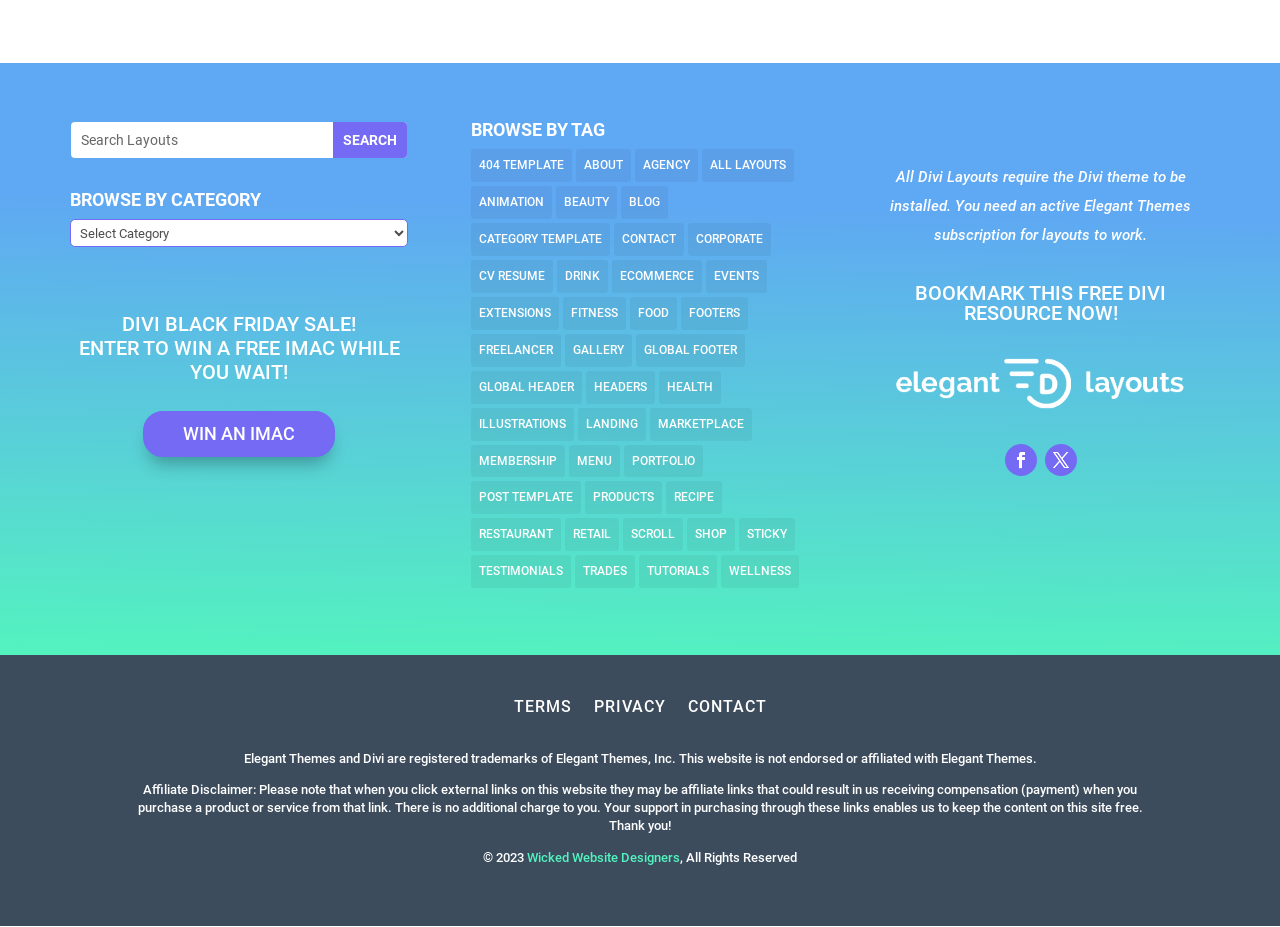Determine the coordinates of the bounding box for the clickable area needed to execute this instruction: "Search for layouts".

[0.056, 0.132, 0.26, 0.171]